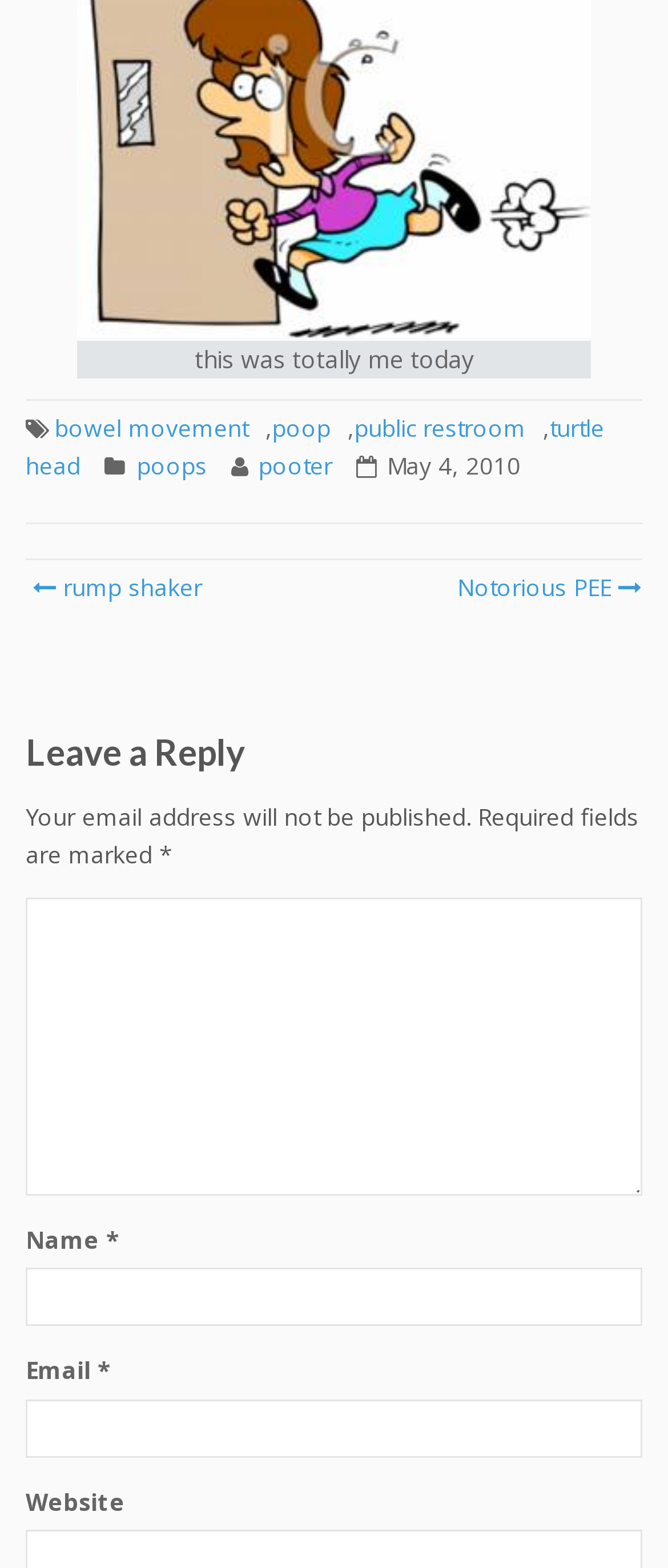How many textboxes are in the 'Leave a Reply' section?
Answer the question with a single word or phrase derived from the image.

3